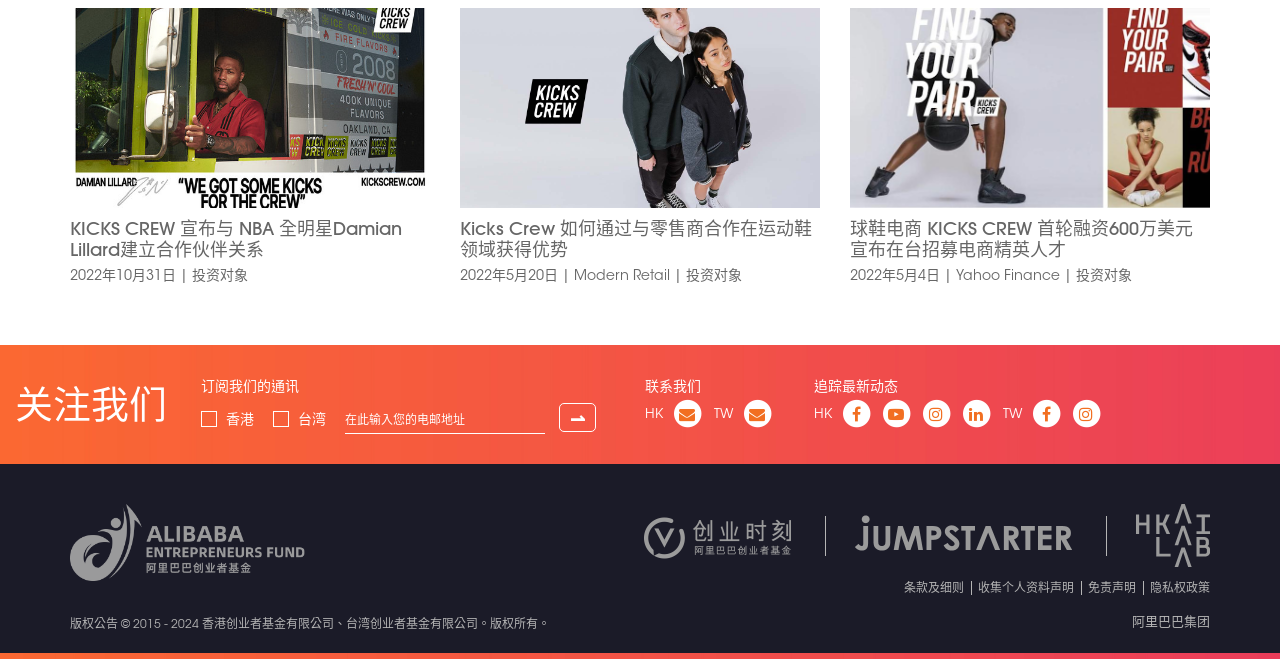Find the bounding box coordinates of the area that needs to be clicked in order to achieve the following instruction: "Check the box for Hong Kong". The coordinates should be specified as four float numbers between 0 and 1, i.e., [left, top, right, bottom].

[0.157, 0.625, 0.167, 0.645]